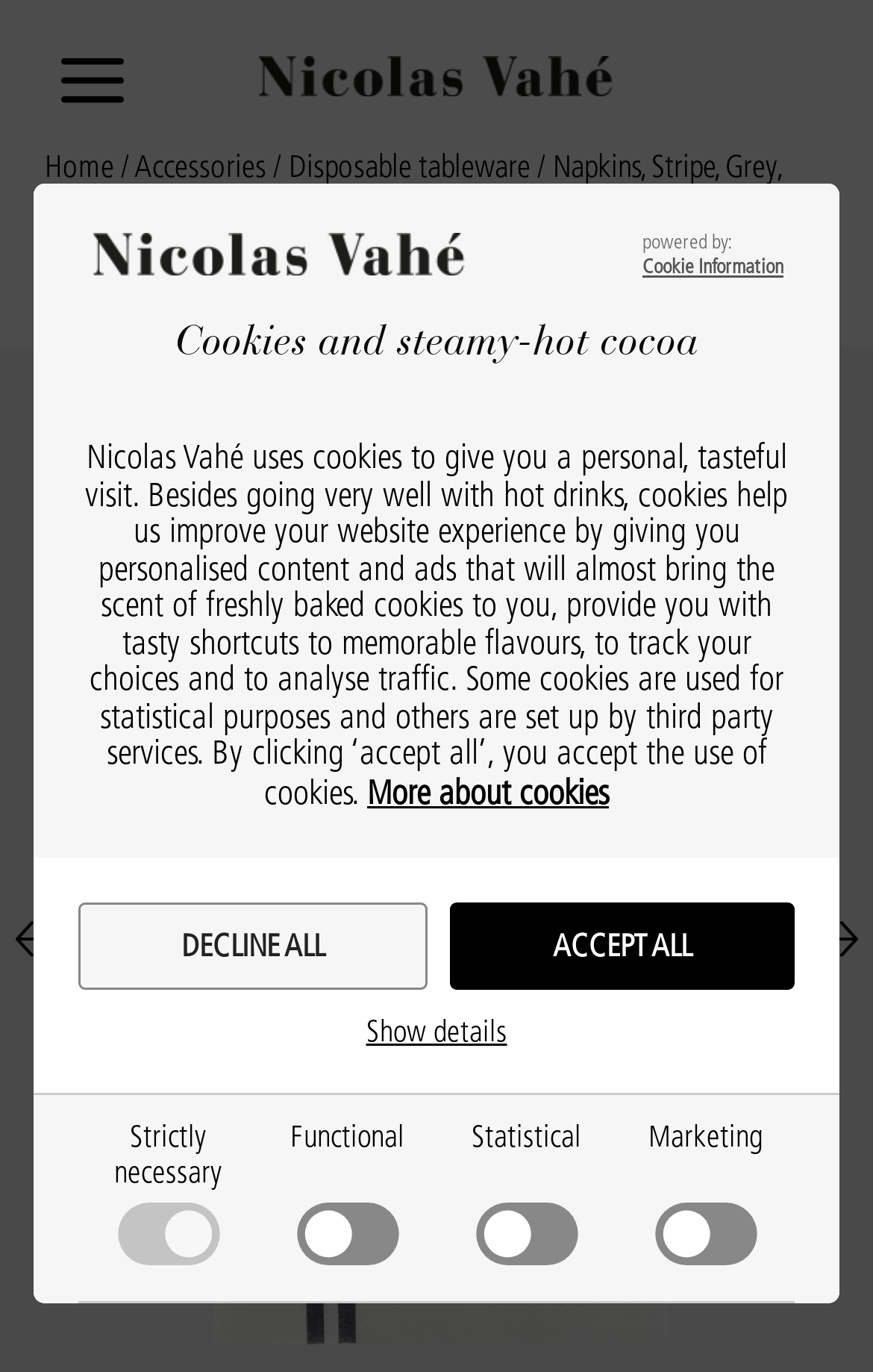Determine the bounding box coordinates for the area that should be clicked to carry out the following instruction: "click the Next button".

[0.897, 0.659, 1.0, 0.708]